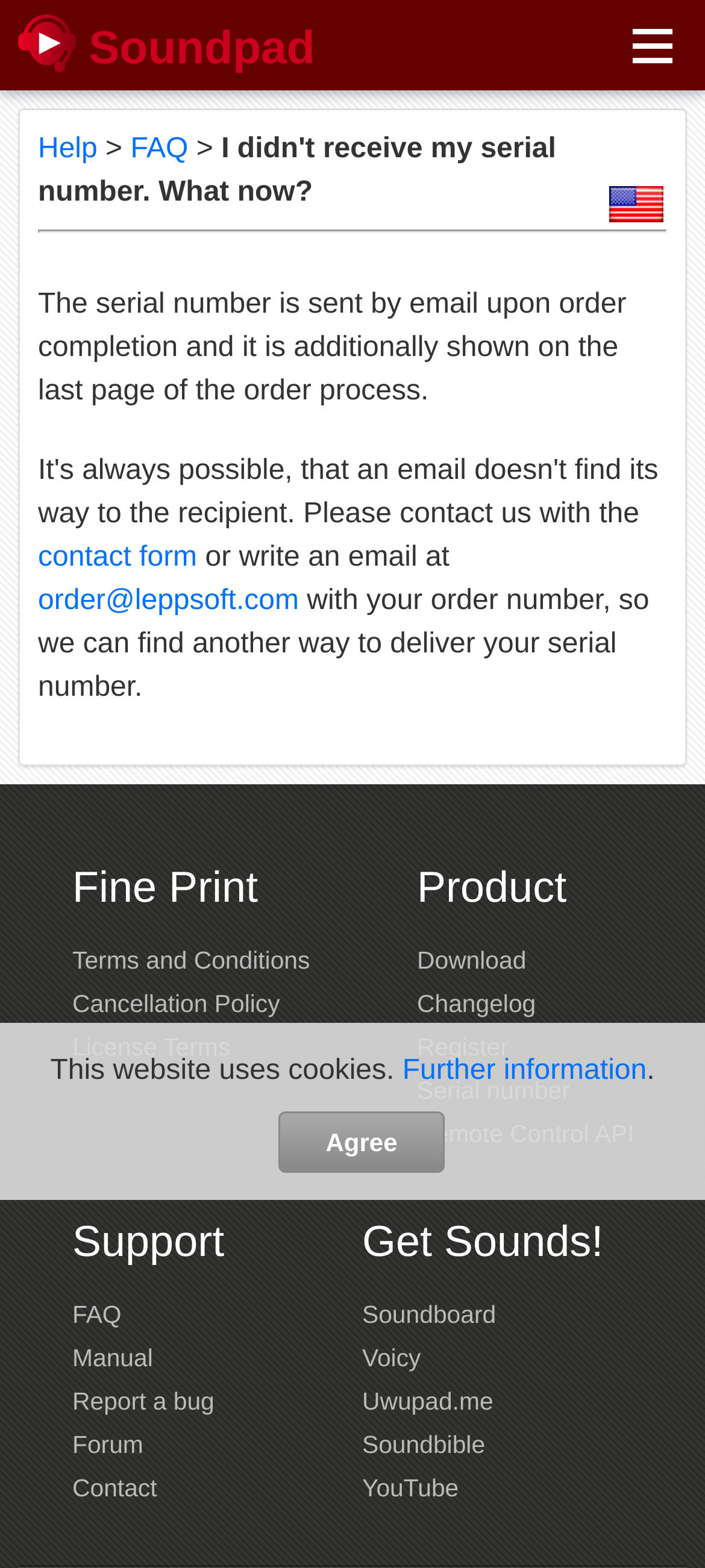Predict the bounding box of the UI element based on this description: "Forum".

[0.103, 0.913, 0.203, 0.93]